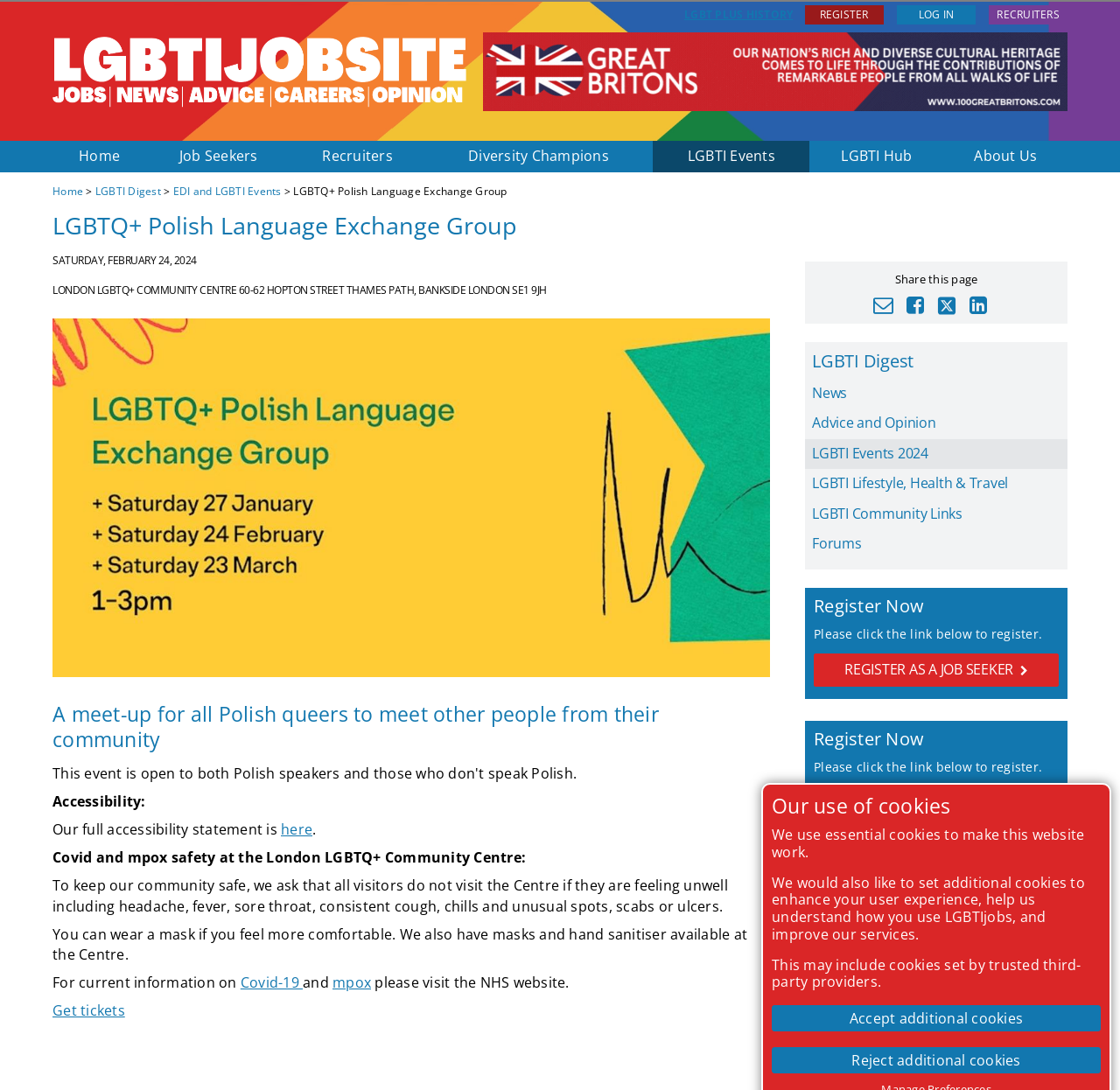Please find and generate the text of the main heading on the webpage.

LGBTQ+ Polish Language Exchange Group